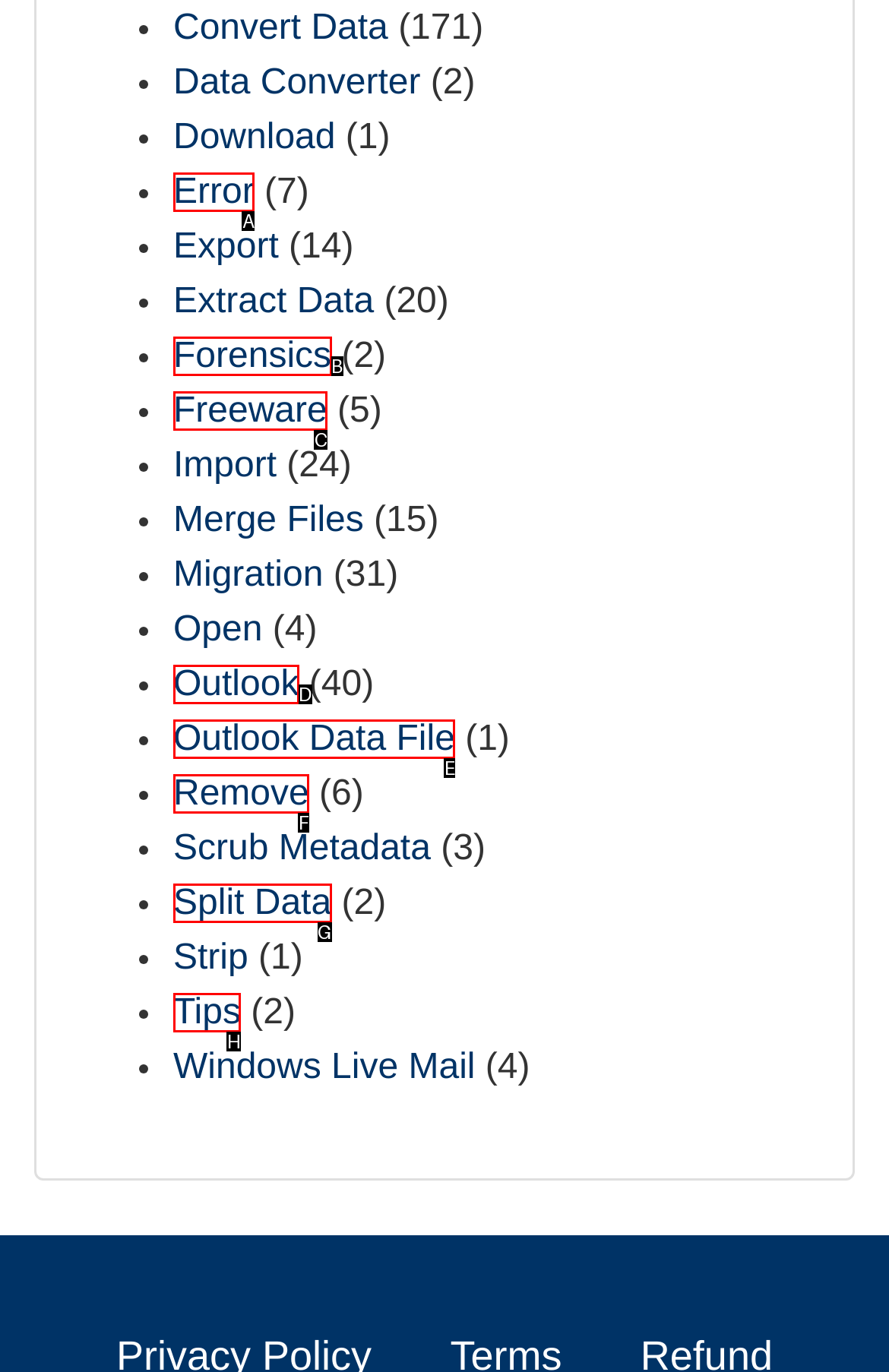Refer to the description: Freeware and choose the option that best fits. Provide the letter of that option directly from the options.

C